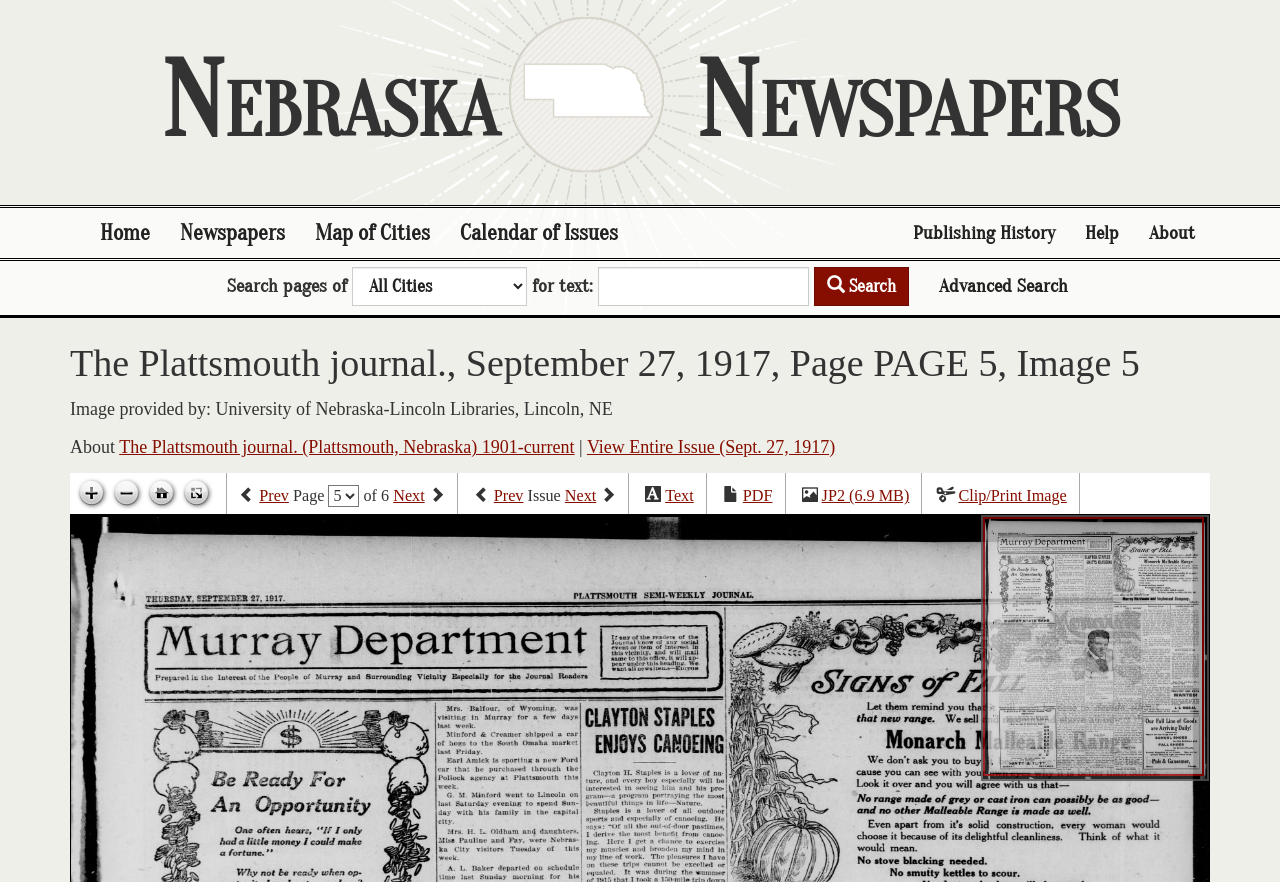What is the file format of the downloadable image?
Please answer the question with a single word or phrase, referencing the image.

JP2